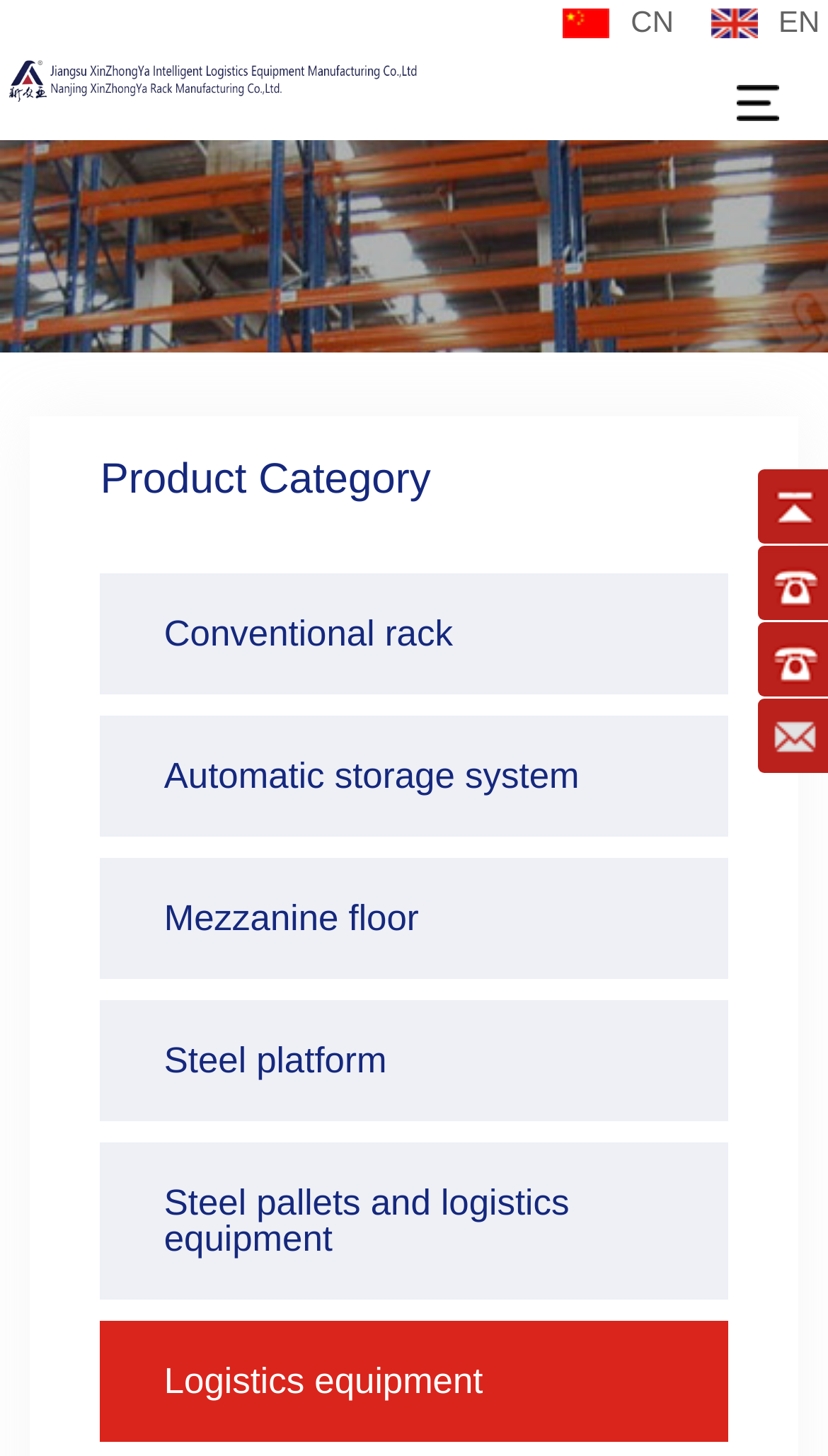Identify the bounding box for the described UI element. Provide the coordinates in (top-left x, top-left y, bottom-right x, bottom-right y) format with values ranging from 0 to 1: Steel pallets and logistics equipment

[0.121, 0.785, 0.879, 0.893]